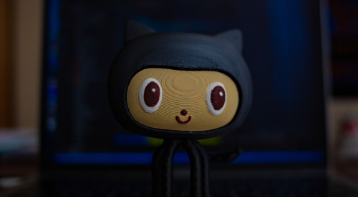Reply to the question with a brief word or phrase: What does the Octocat symbolize?

Creativity and innovation